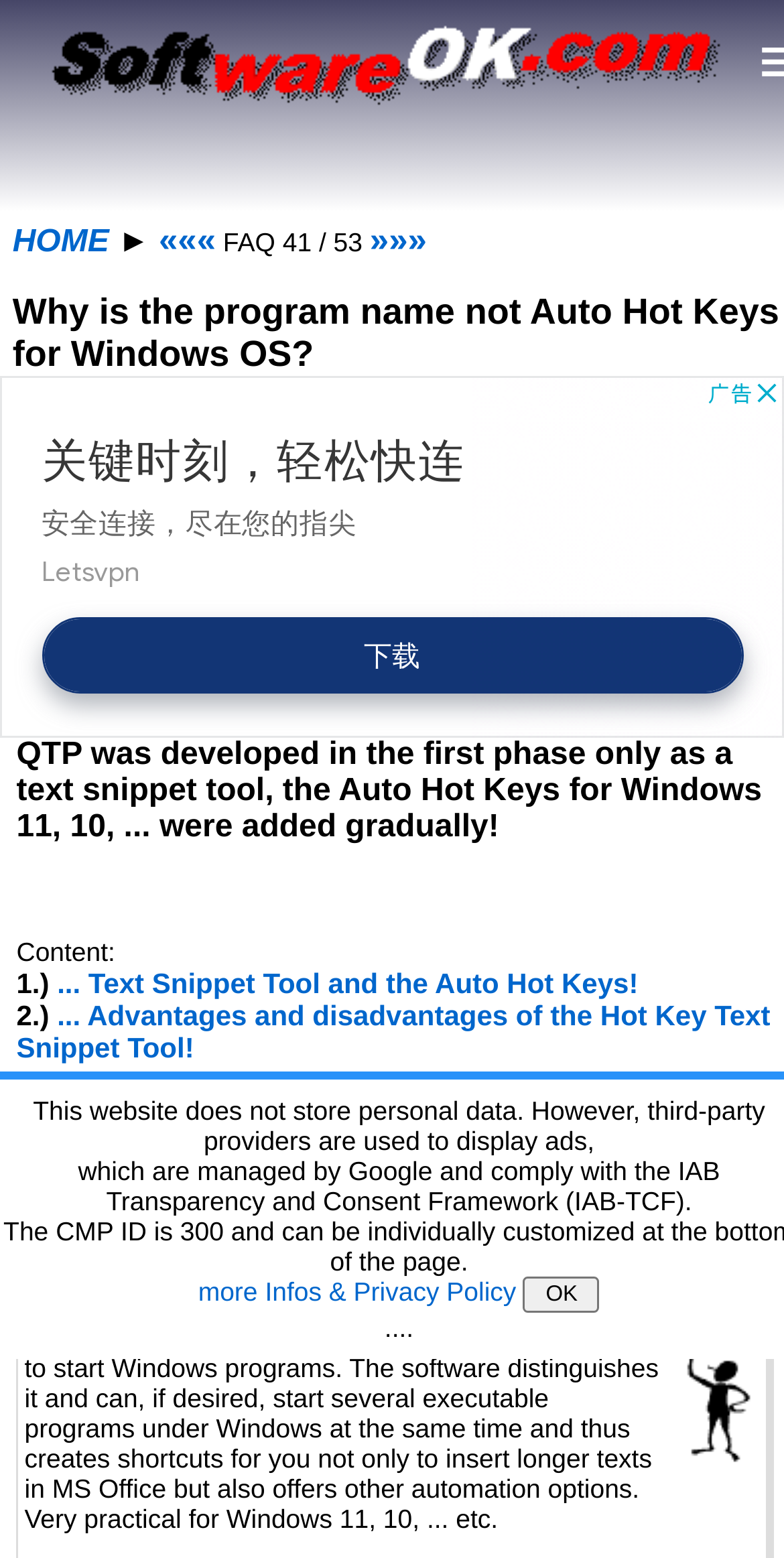Answer the question with a brief word or phrase:
What can QTP be used for?

Auto hotkeys for Windows